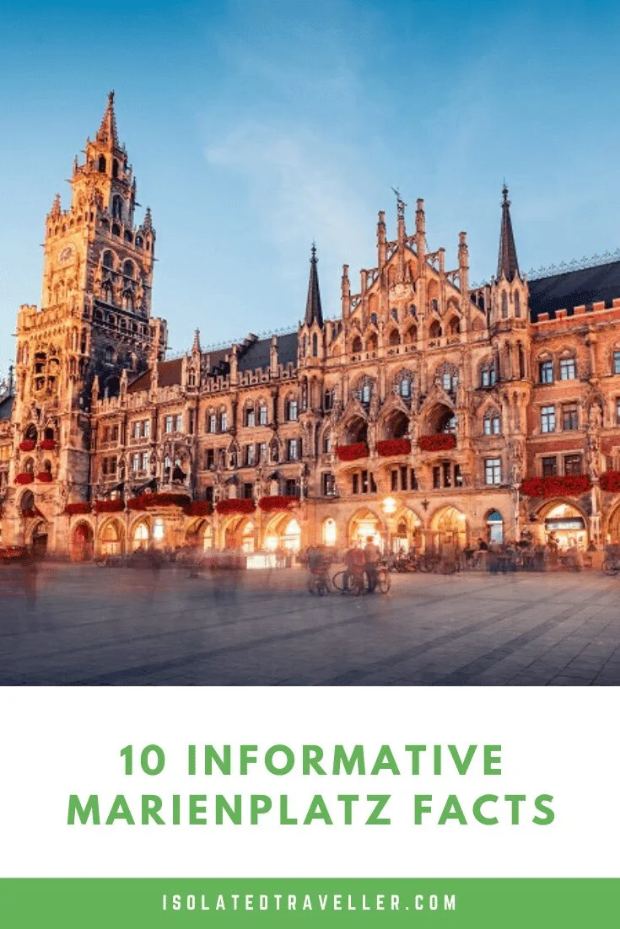Use a single word or phrase to answer the question: What style of architecture is the Neues Rathaus an example of?

Gothic Revival